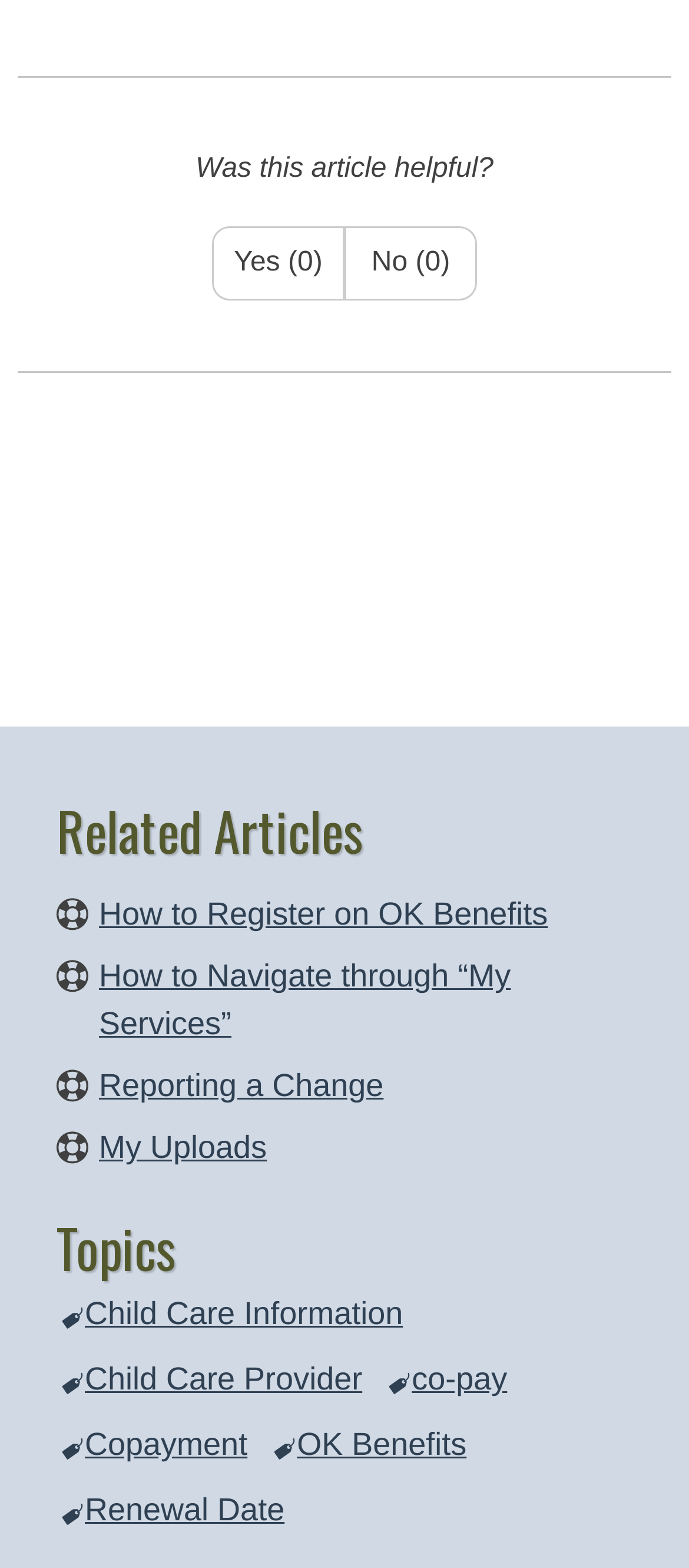Provide the bounding box coordinates of the UI element that matches the description: "Child Care Provider".

[0.082, 0.863, 0.557, 0.904]